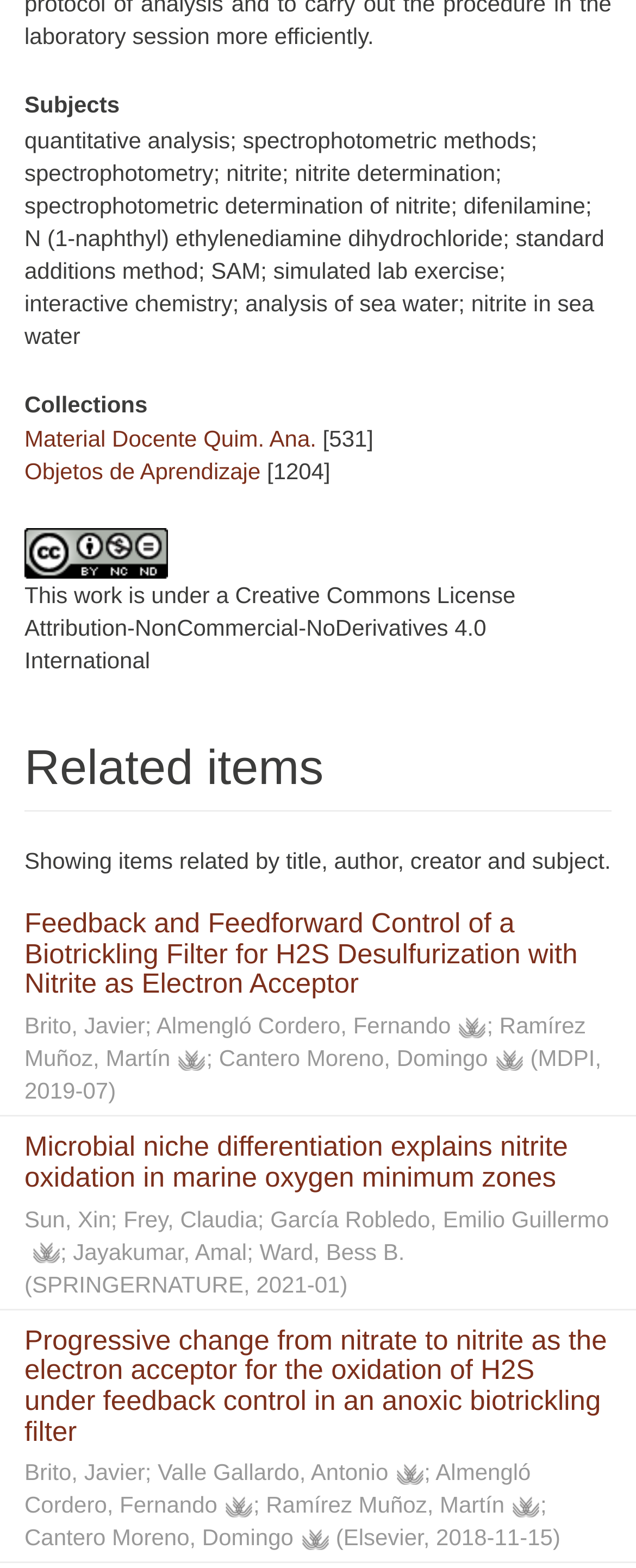Calculate the bounding box coordinates for the UI element based on the following description: "García Robledo, Emilio Guillermo". Ensure the coordinates are four float numbers between 0 and 1, i.e., [left, top, right, bottom].

[0.425, 0.769, 0.958, 0.785]